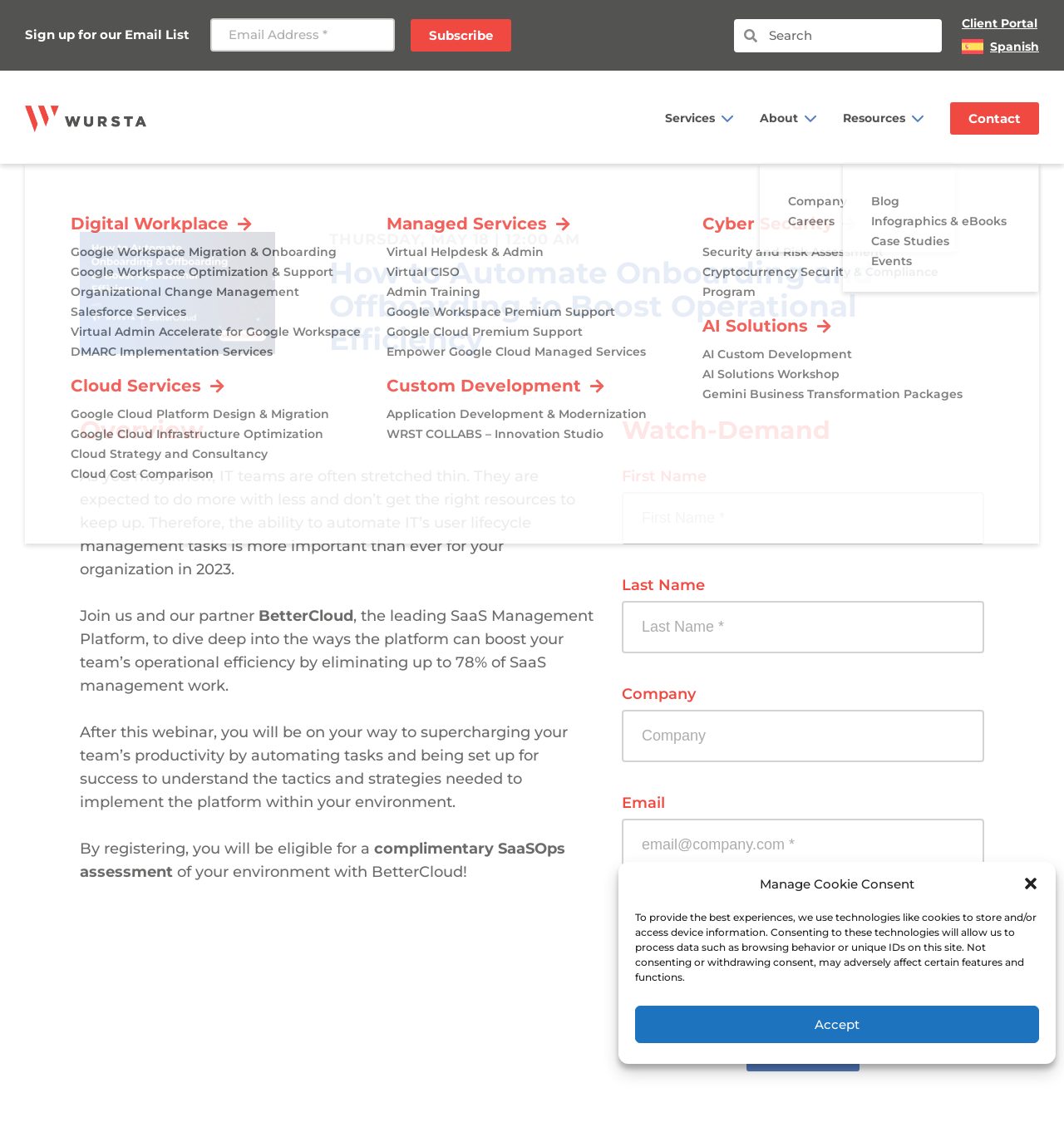Identify the bounding box coordinates of the area that should be clicked in order to complete the given instruction: "Close the dialog". The bounding box coordinates should be four float numbers between 0 and 1, i.e., [left, top, right, bottom].

[0.961, 0.767, 0.977, 0.781]